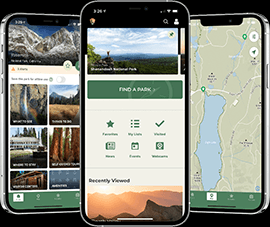Describe all the elements in the image with great detail.

The image showcases three smartphones displaying various features of the National Park Service (NPS) app. The screens highlight essential tools for park visitors, including options to search for parks, view favorites, and access information on upcoming events and welcome resources. The app interface is designed to provide easy navigation for users planning their visits, making it a valuable companion for outdoor enthusiasts. Additionally, the visual presentation emphasizes the app’s modern design, aimed at enhancing the visitor experience in national parks.